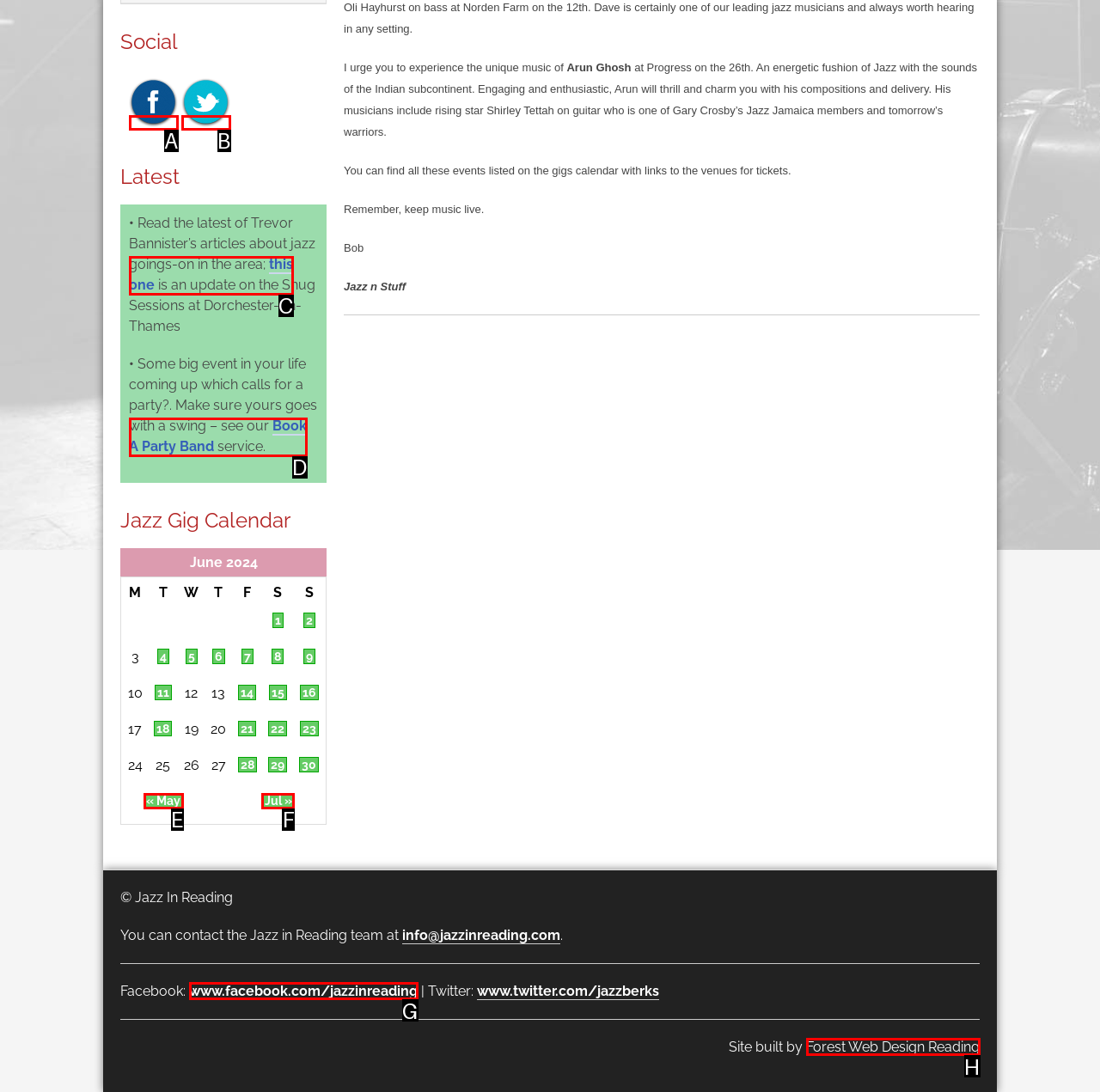Which HTML element matches the description: Forest Web Design Reading?
Reply with the letter of the correct choice.

H